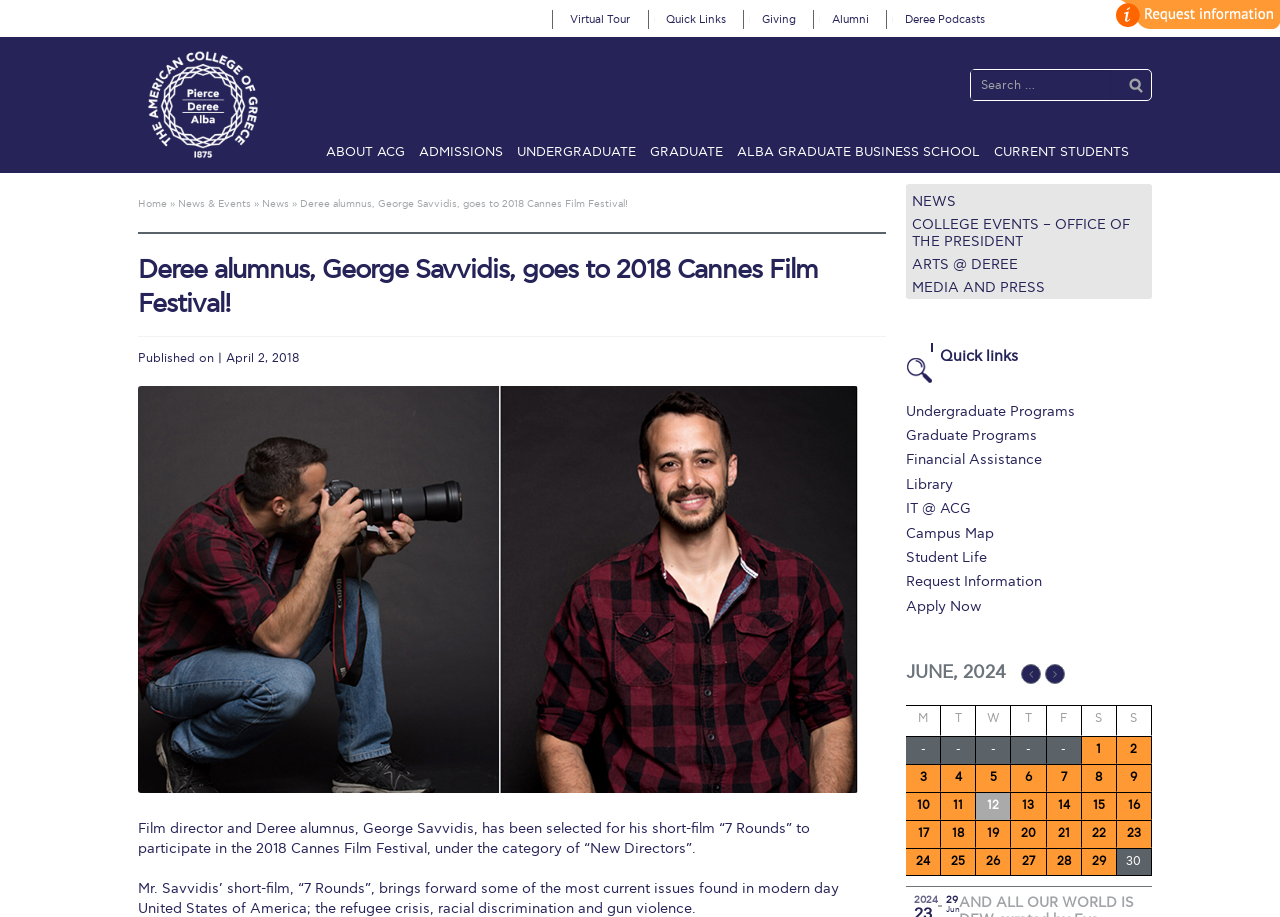What is the position of the 'Virtual Tour' link?
Give a one-word or short-phrase answer derived from the screenshot.

Top-right corner